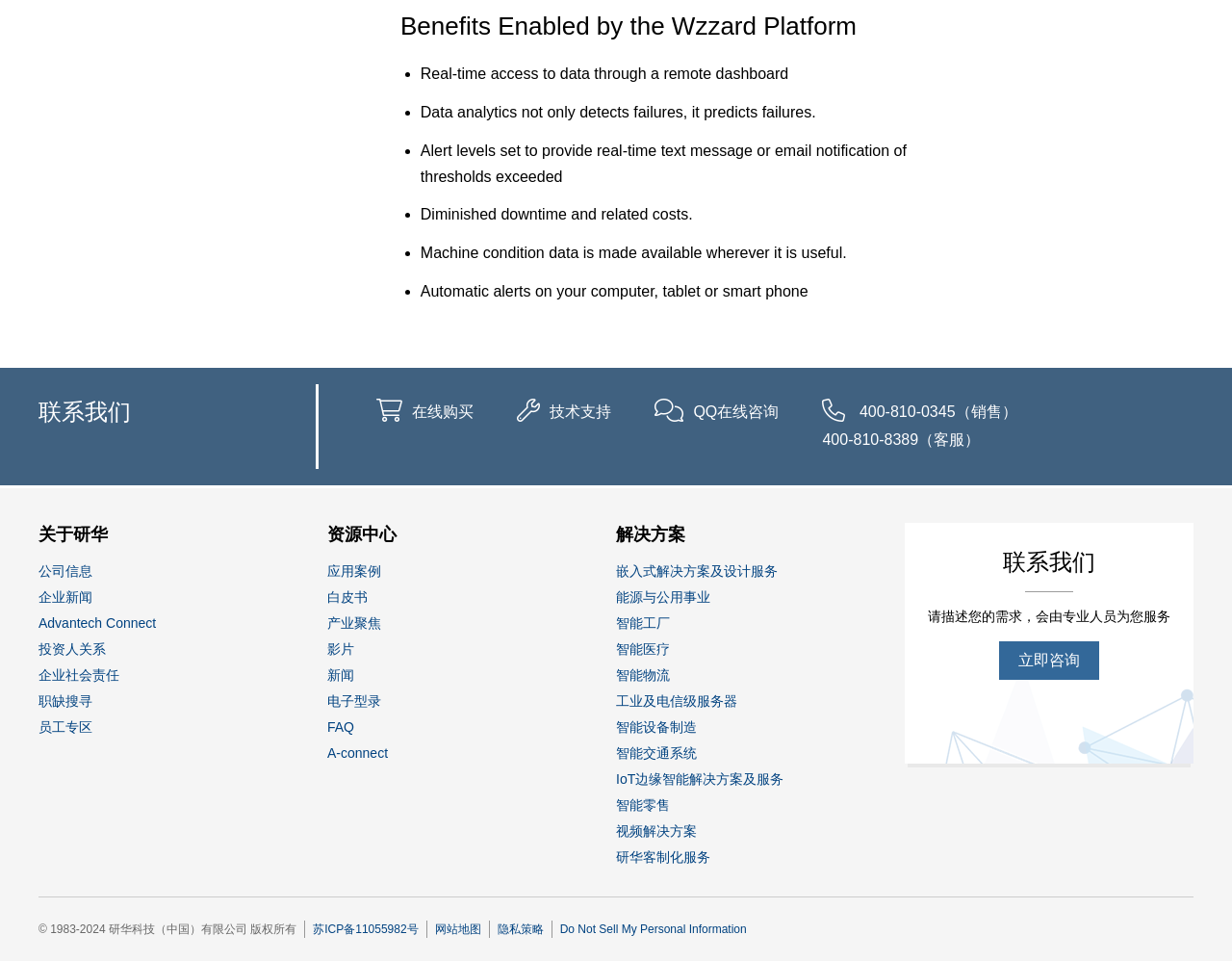Answer the question using only one word or a concise phrase: What is the company's social responsibility?

Enterprise social responsibility